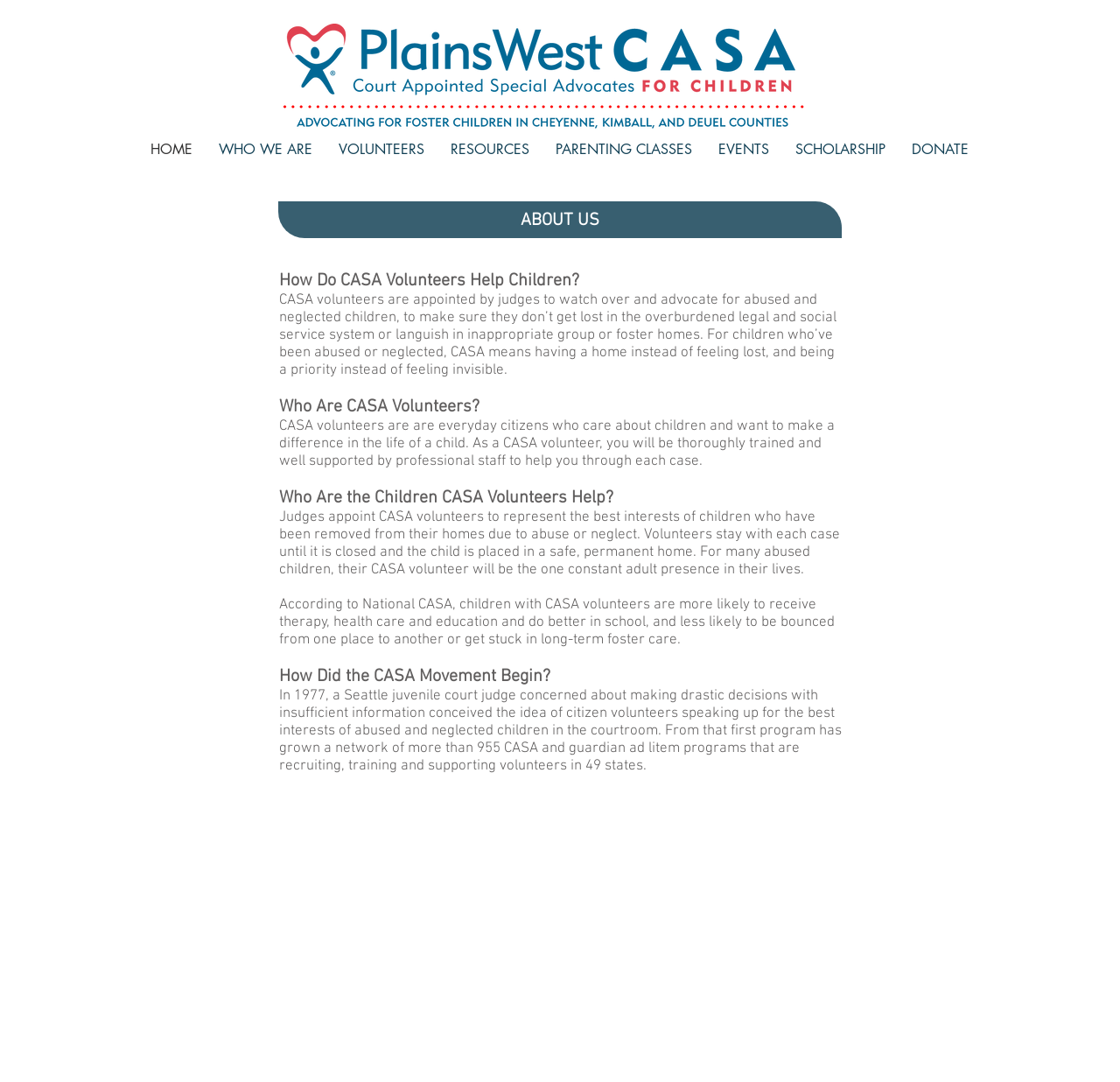What is the benefit of having a CASA volunteer for a child?
Please provide a single word or phrase in response based on the screenshot.

More likely to receive therapy and do better in school